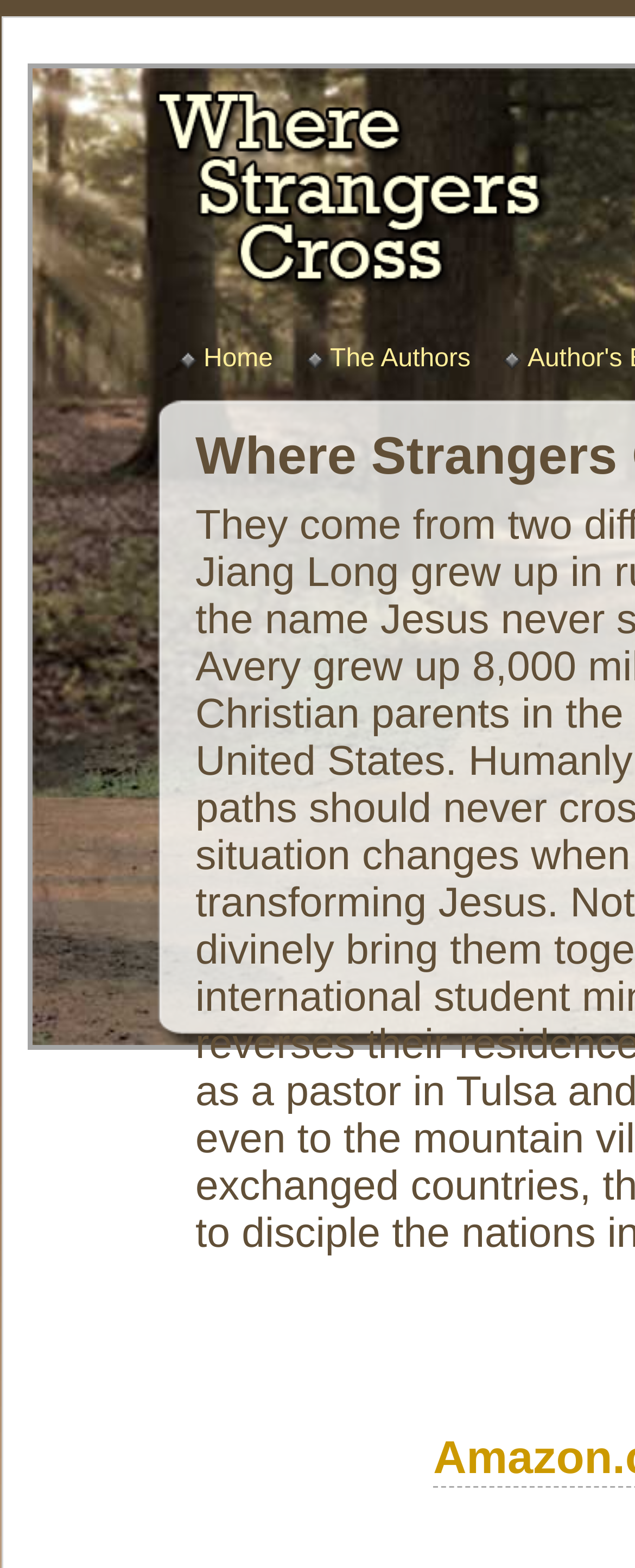Extract the bounding box coordinates of the UI element described: "The Authors". Provide the coordinates in the format [left, top, right, bottom] with values ranging from 0 to 1.

[0.52, 0.22, 0.741, 0.238]